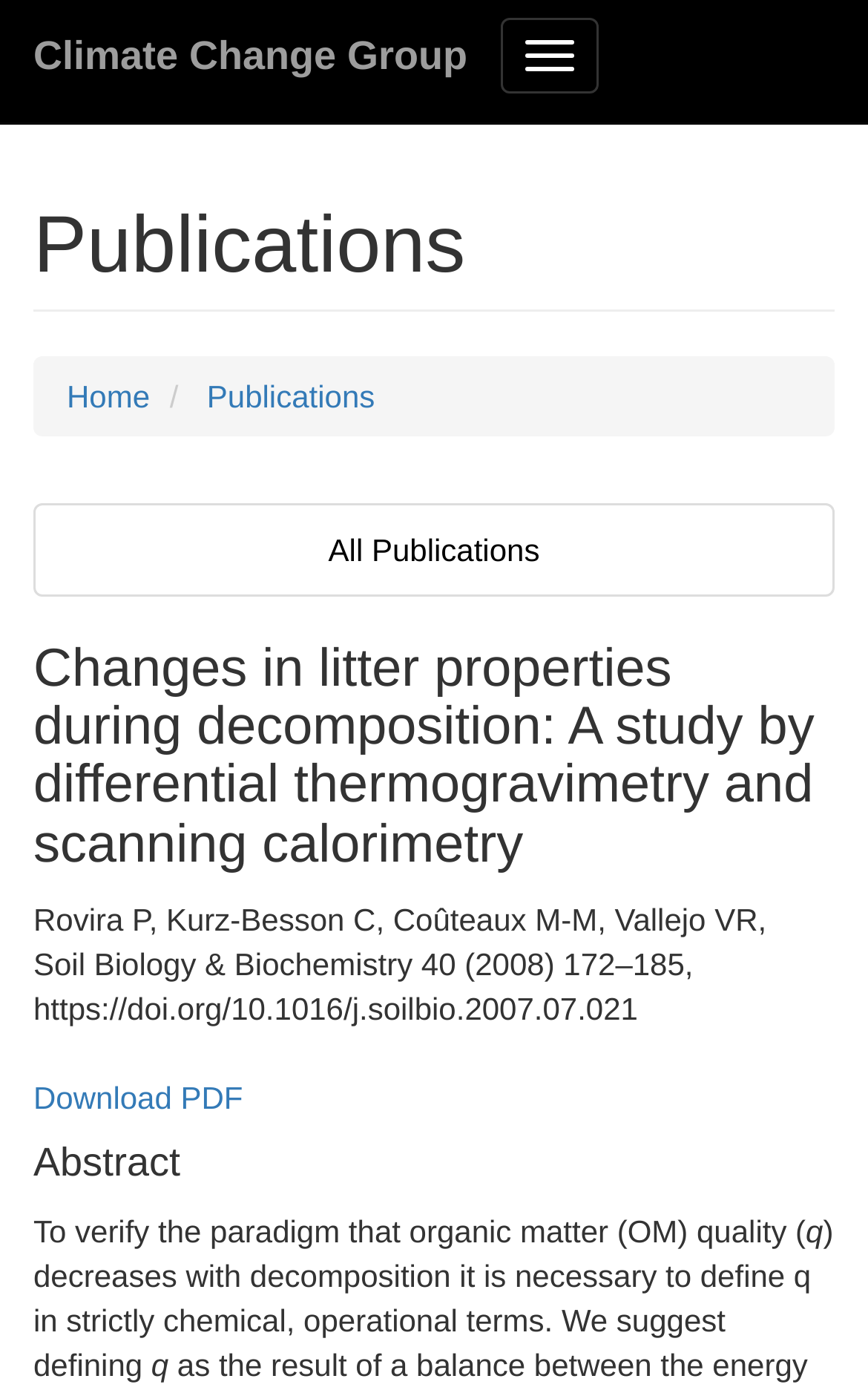How many links are there in the navigation menu?
Give a single word or phrase answer based on the content of the image.

3